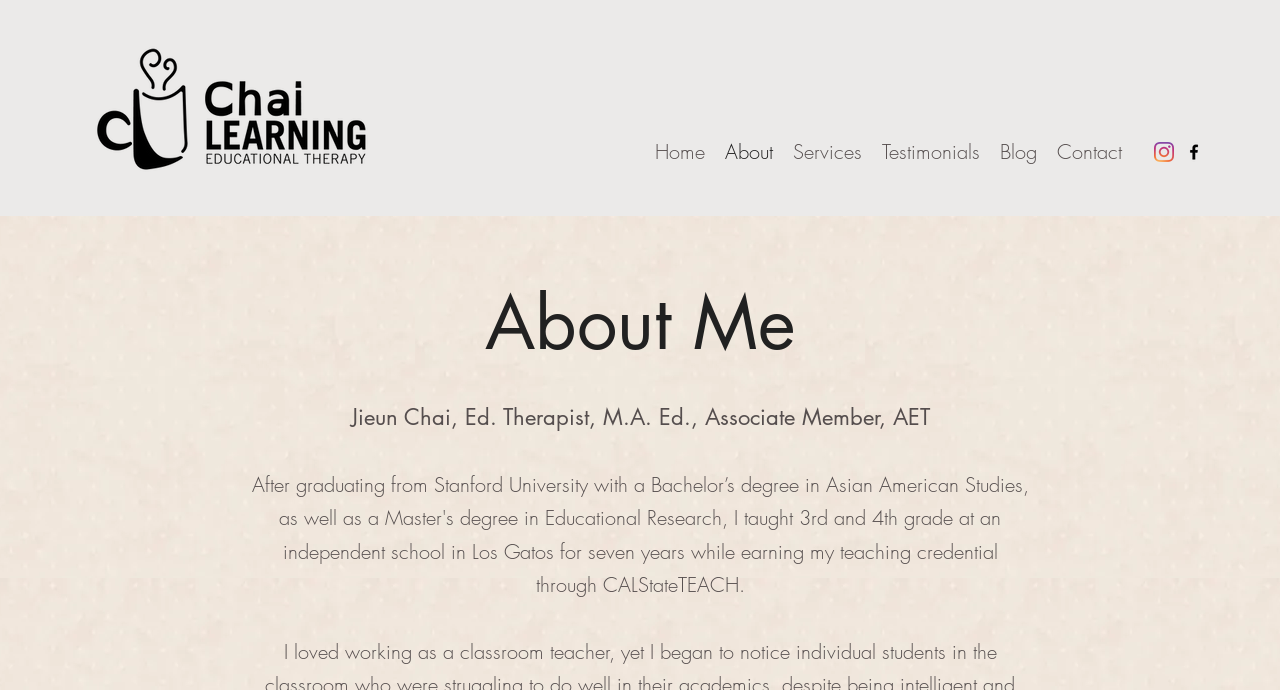What is the last item in the navigation menu?
Using the picture, provide a one-word or short phrase answer.

Contact